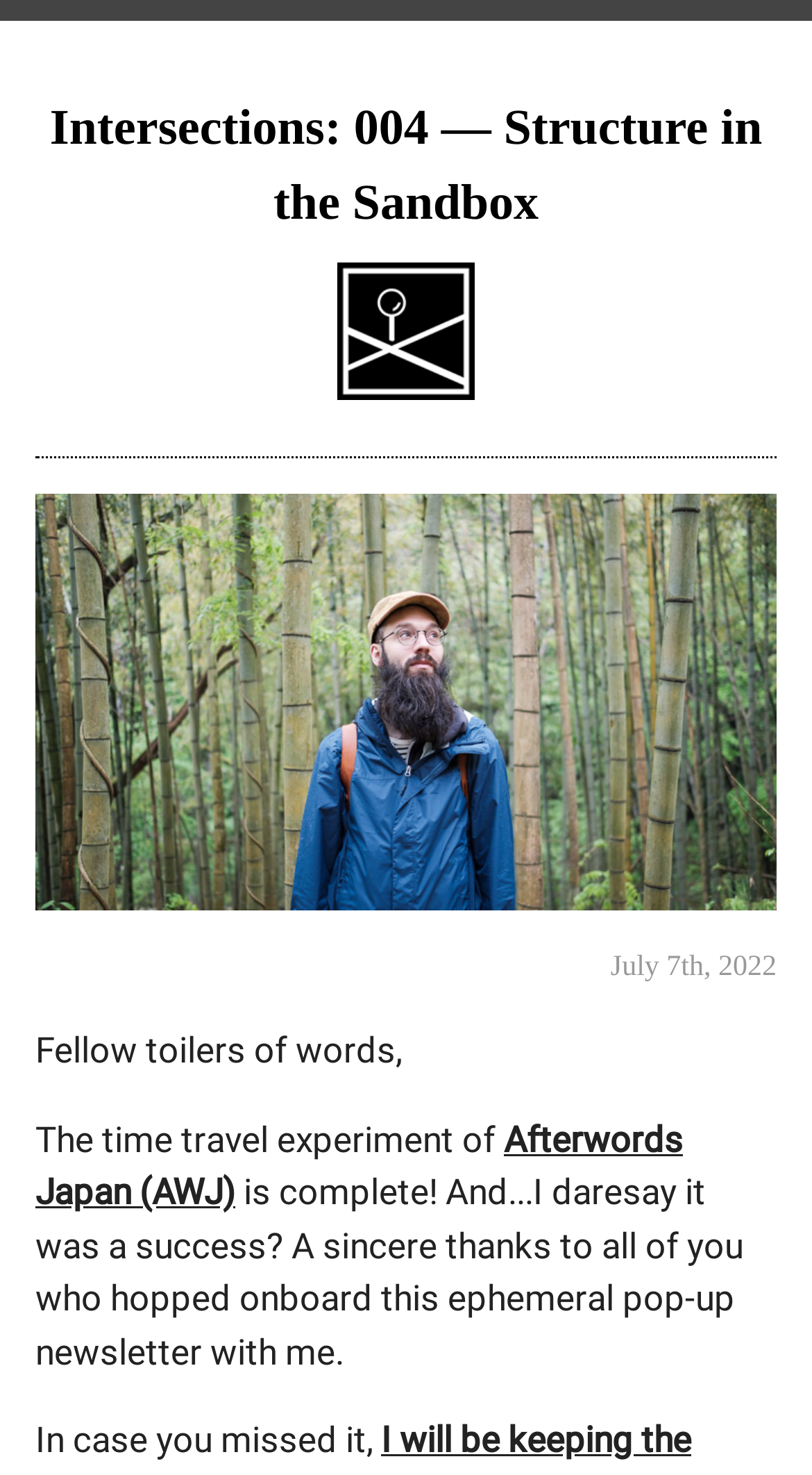Identify the bounding box coordinates for the UI element that matches this description: "Intersections".

[0.044, 0.178, 0.956, 0.271]